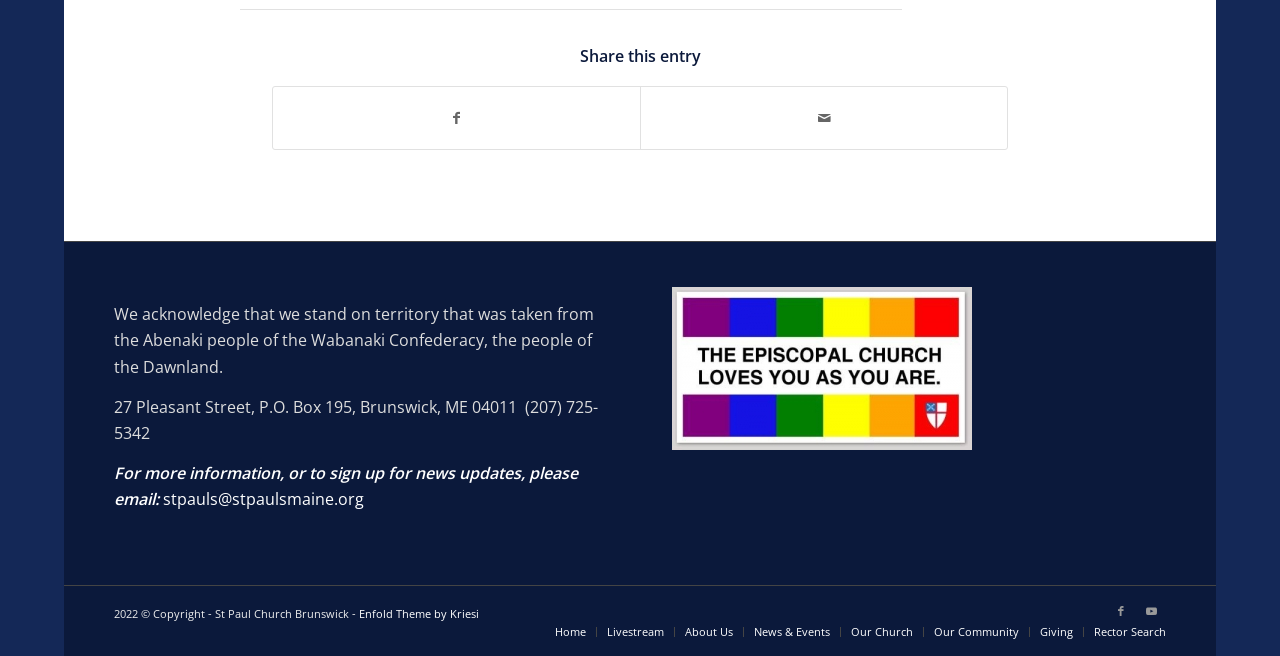Can you determine the bounding box coordinates of the area that needs to be clicked to fulfill the following instruction: "Learn more about the church"?

[0.535, 0.952, 0.573, 0.975]